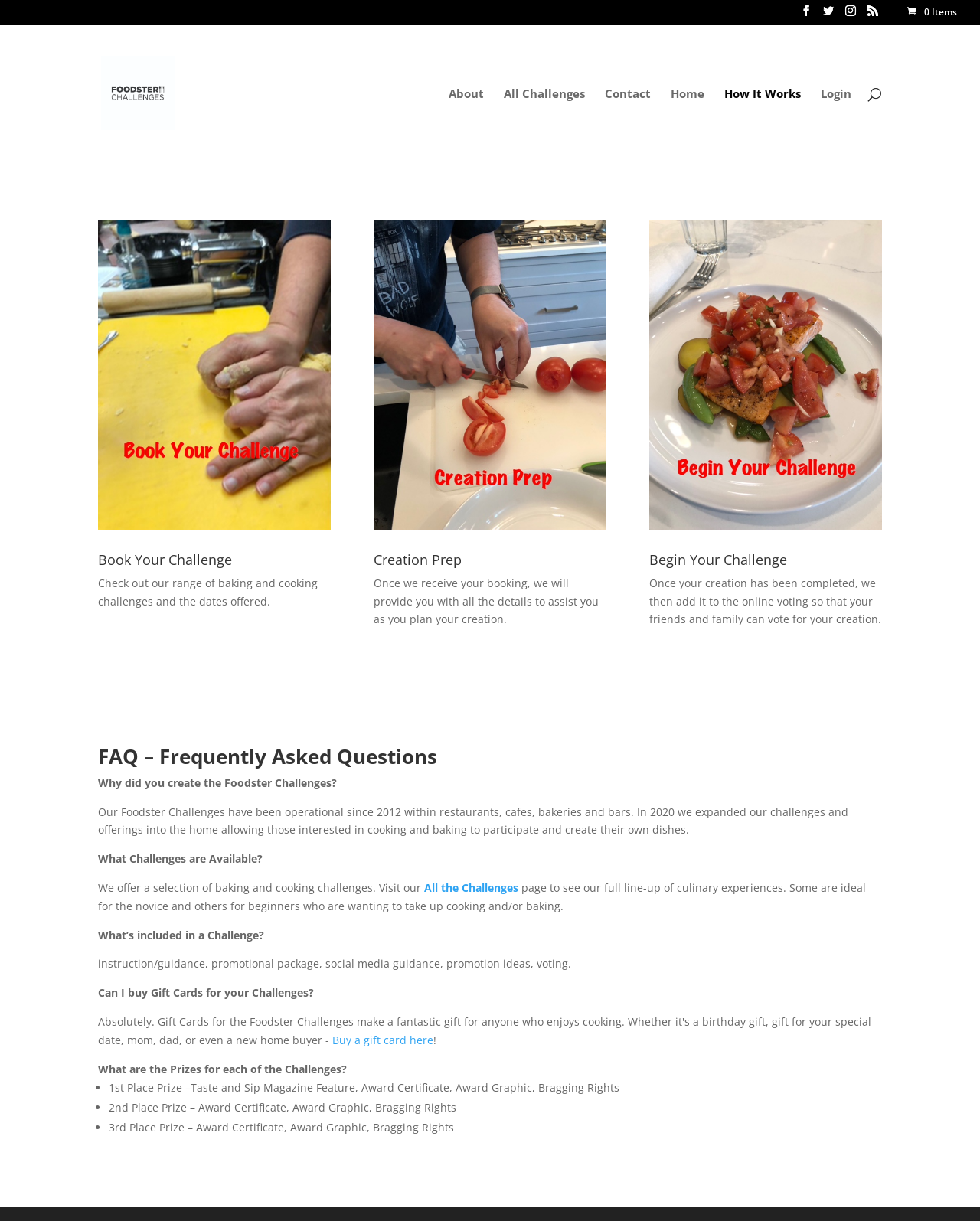Locate the bounding box coordinates of the region to be clicked to comply with the following instruction: "Learn about pawn loans". The coordinates must be four float numbers between 0 and 1, in the form [left, top, right, bottom].

None